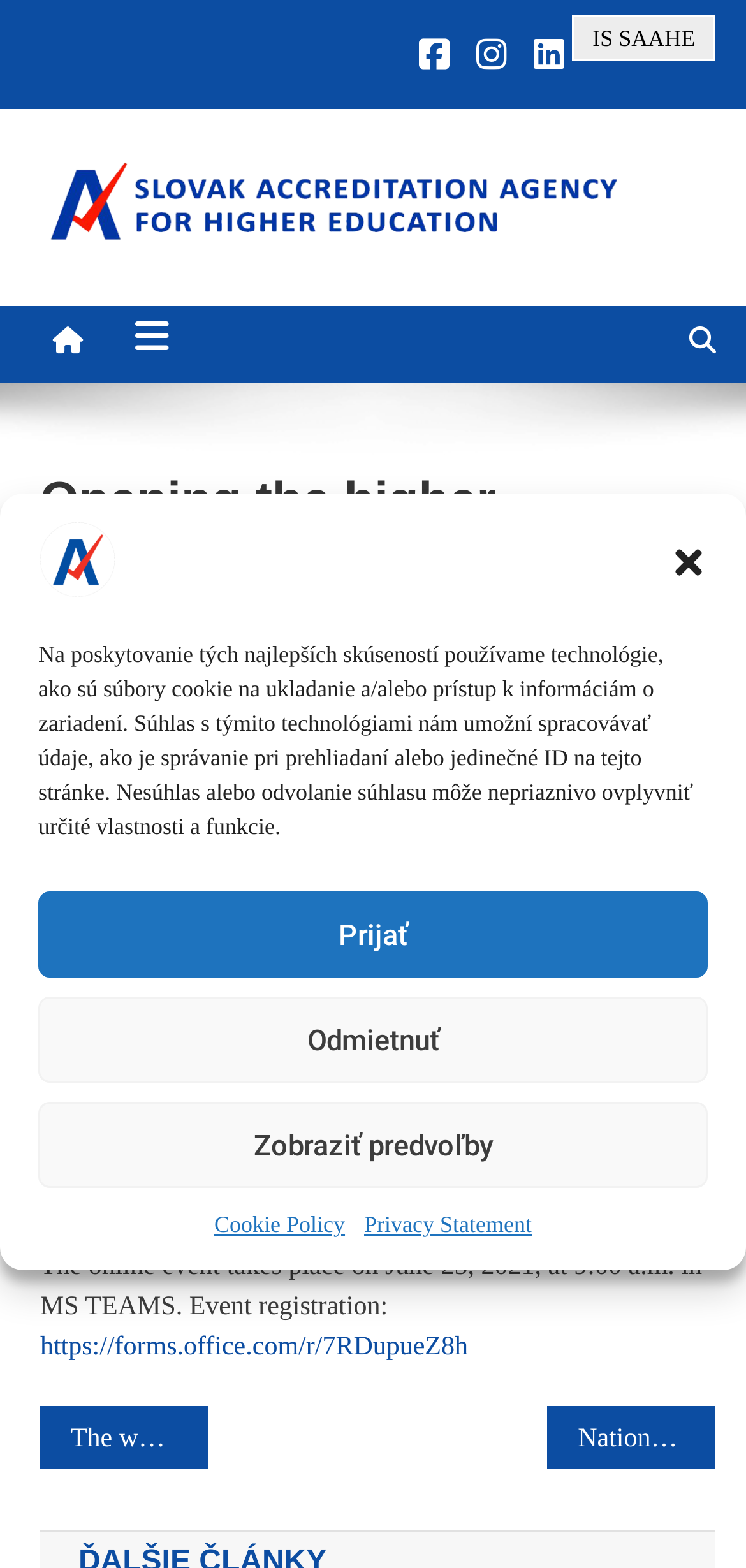Provide a brief response to the question below using a single word or phrase: 
What is the topic of the online discussion?

Opening higher education institutions to the world